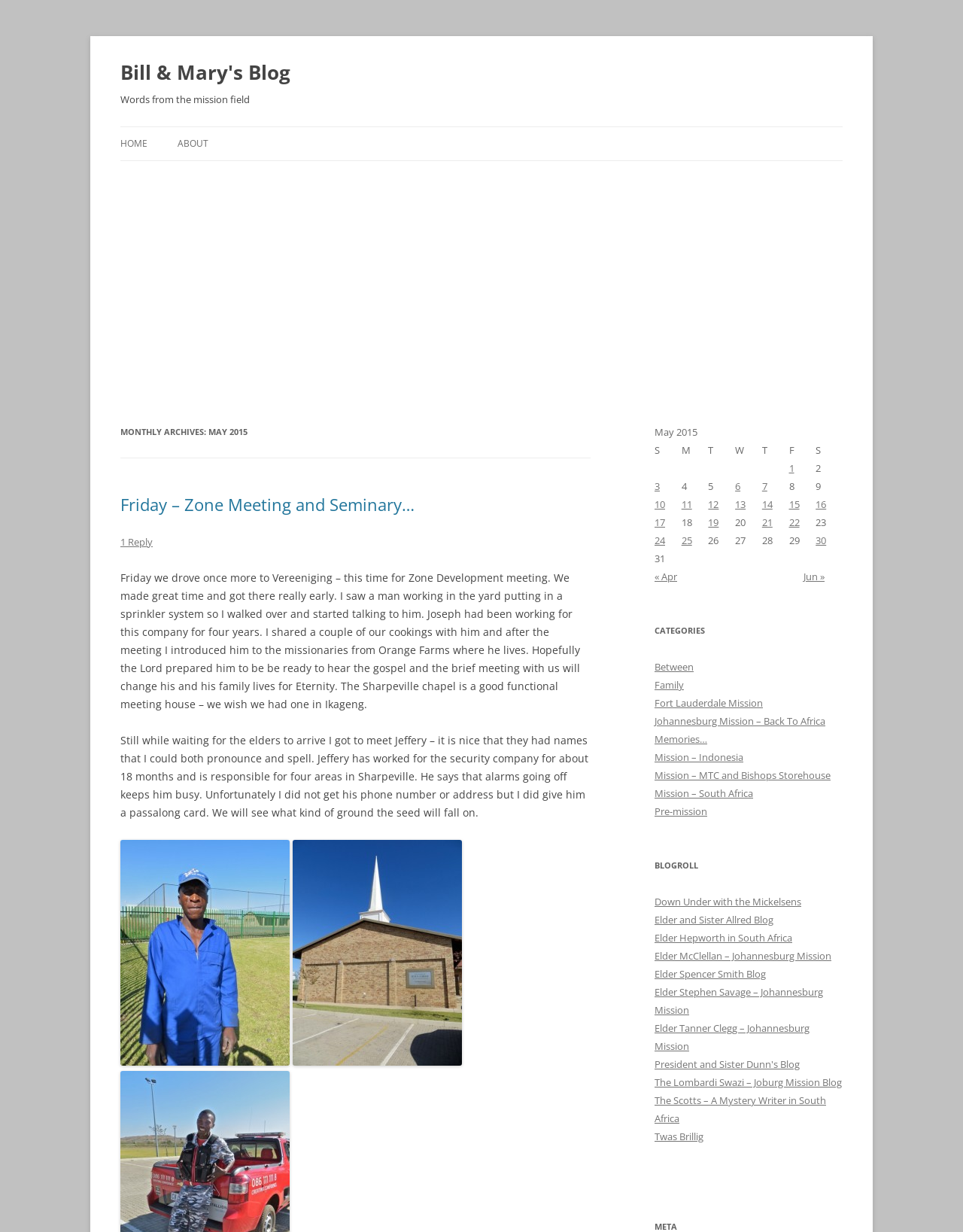Observe the image and answer the following question in detail: What is the name of the chapel mentioned in the post?

The name of the chapel can be found in the static text element, which mentions that the Sharpeville chapel is a good functional meeting house.